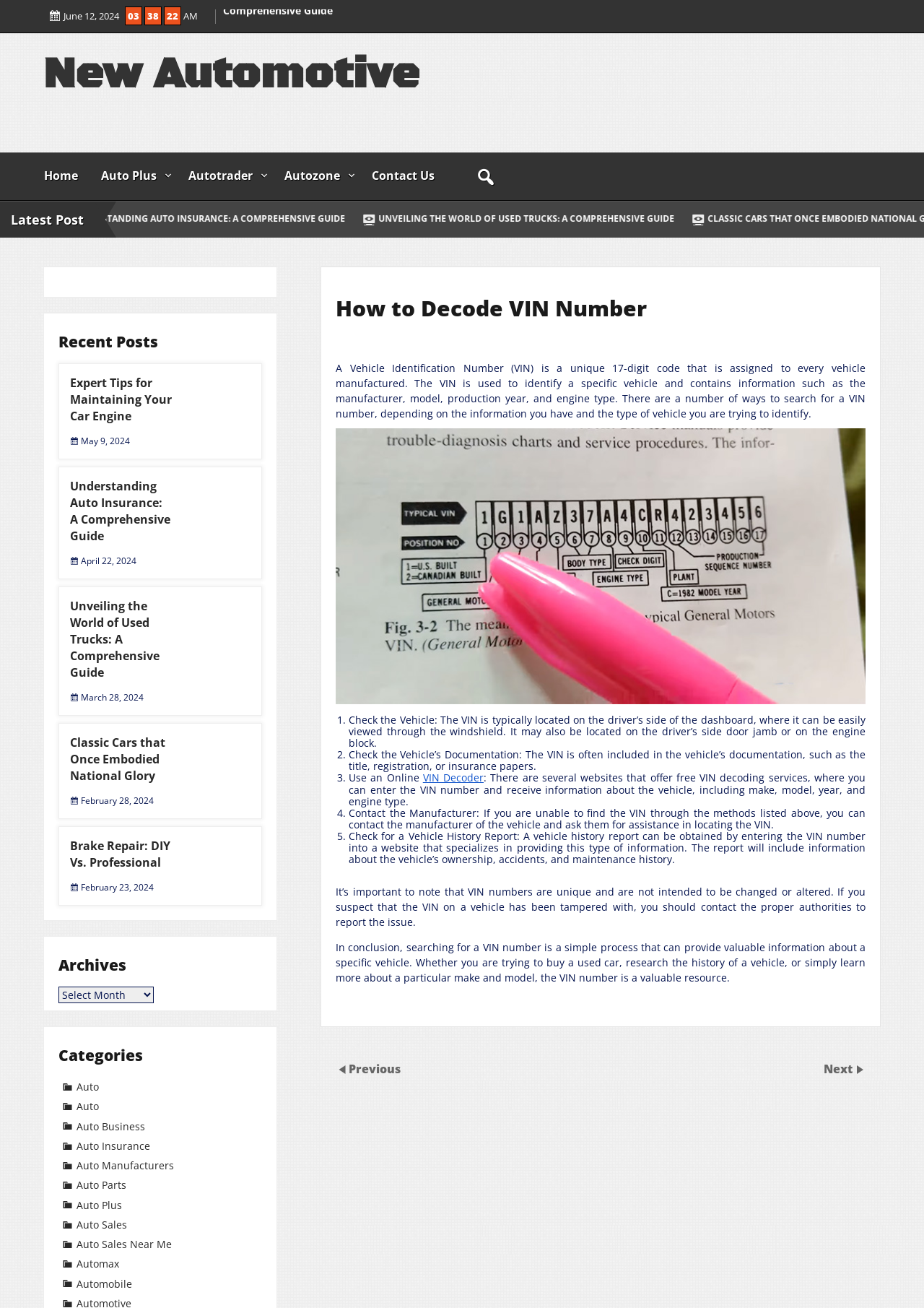What type of report can be obtained by entering the VIN number into a website?
Please provide an in-depth and detailed response to the question.

According to the webpage, a vehicle history report can be obtained by entering the VIN number into a website that specializes in providing this type of information. The report will include information about the vehicle’s ownership, accidents, and maintenance history.